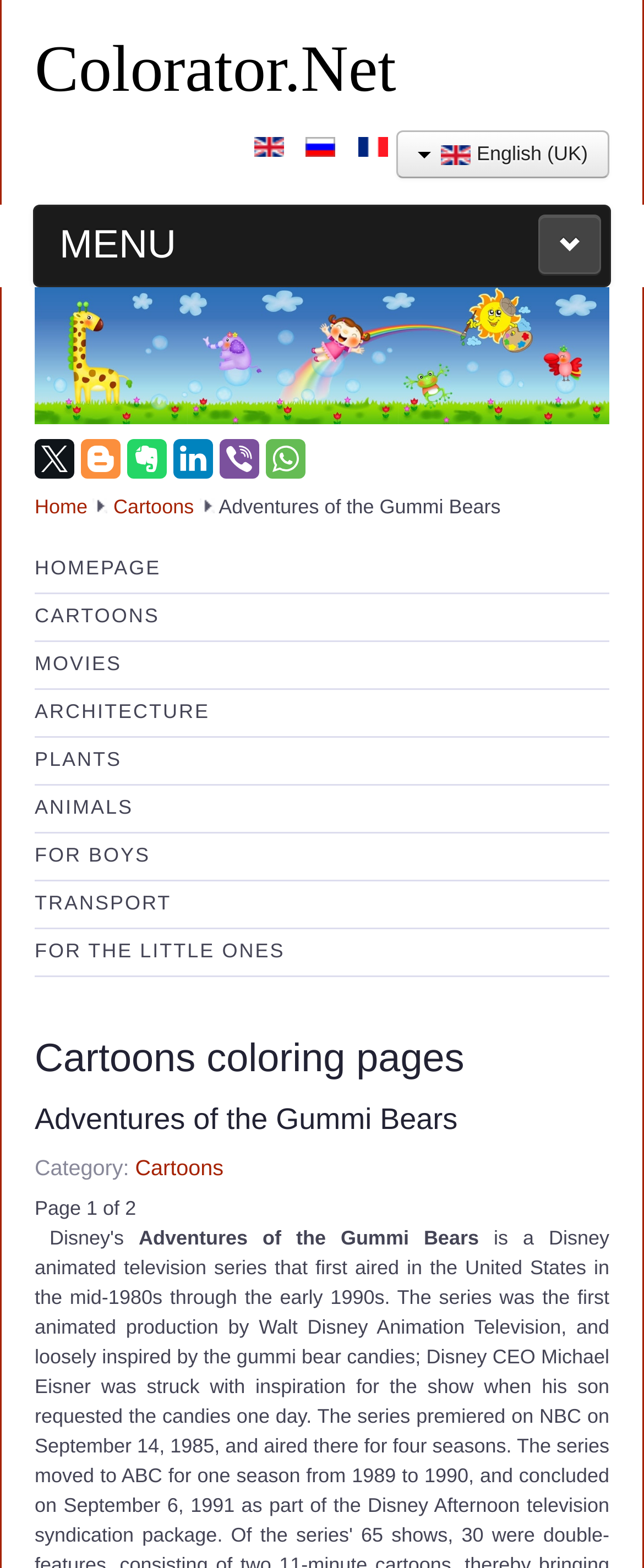Find the bounding box coordinates for the HTML element specified by: "For the little ones".

[0.054, 0.599, 0.442, 0.614]